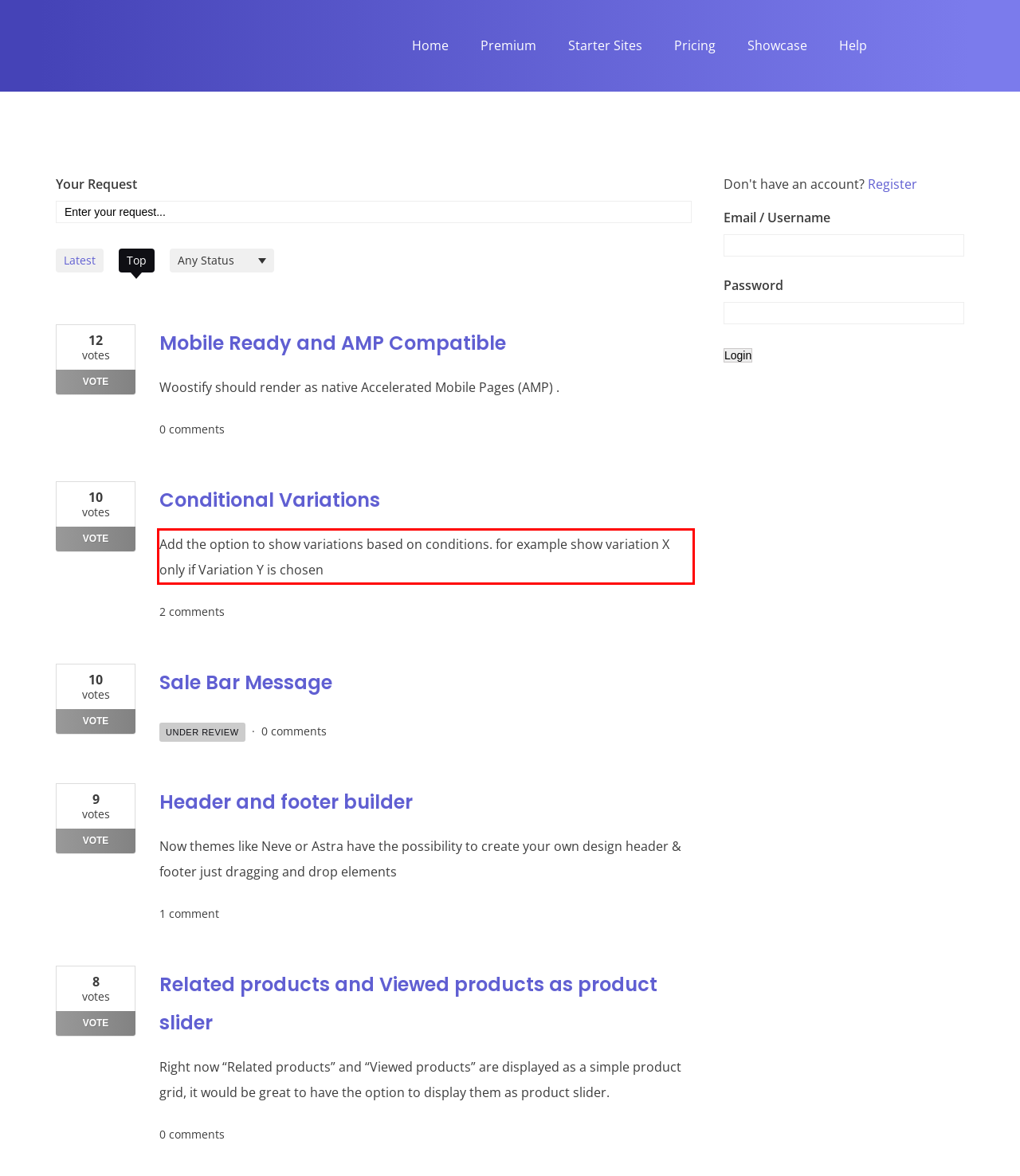Analyze the webpage screenshot and use OCR to recognize the text content in the red bounding box.

Add the option to show variations based on conditions. for example show variation X only if Variation Y is chosen